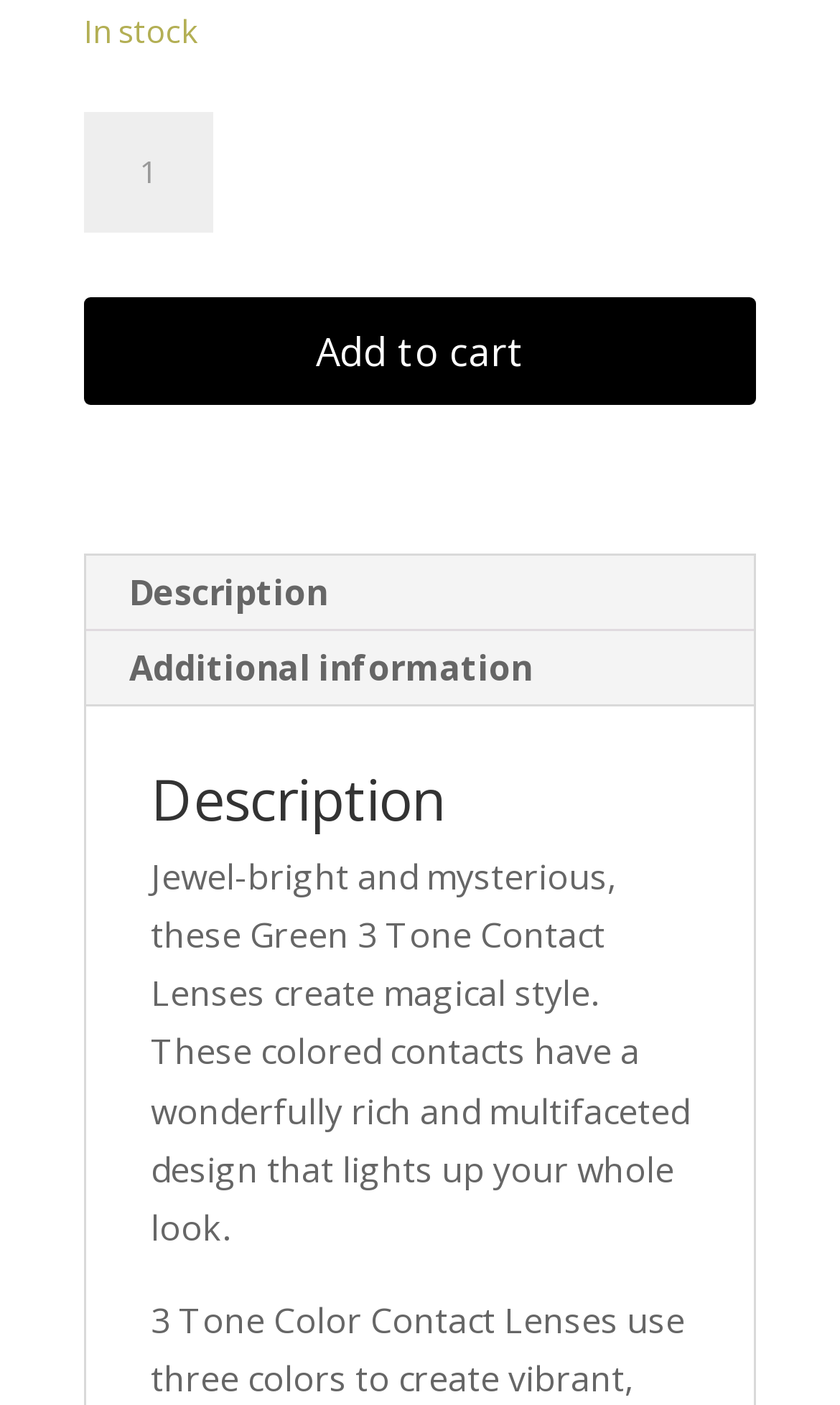Look at the image and answer the question in detail:
How many tabs are available in the tablist?

The tablist element contains two tab elements, labeled 'Description' and 'Additional information', indicating that there are two tabs available.